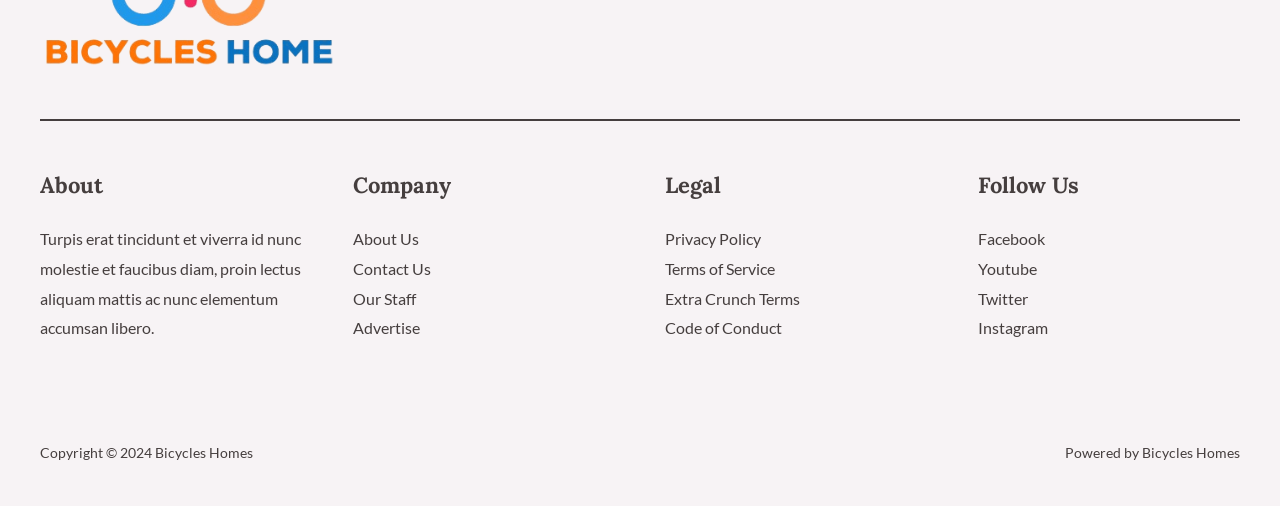Point out the bounding box coordinates of the section to click in order to follow this instruction: "Read more about Gunsolley's retirement from Warsaw Christian School".

None